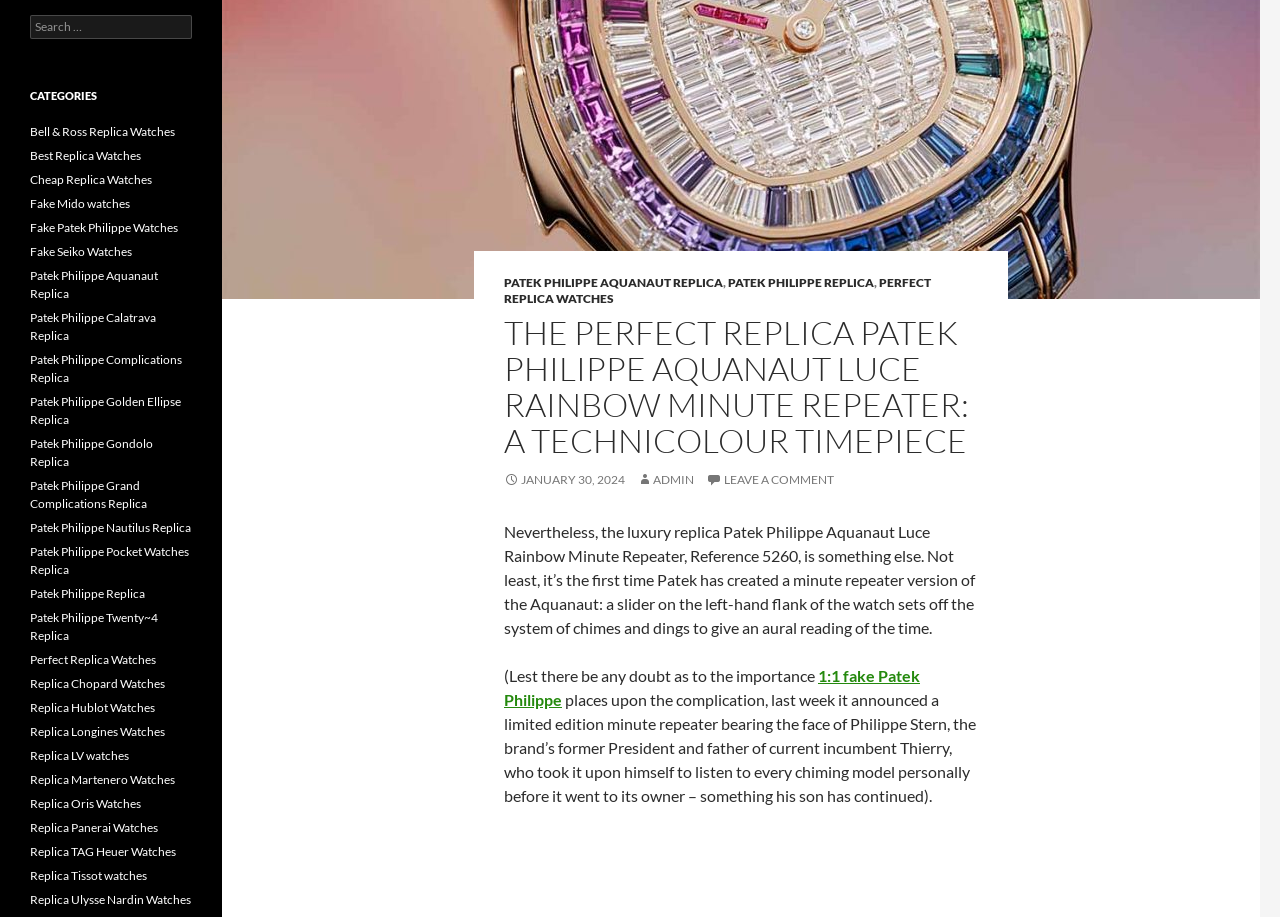Please specify the bounding box coordinates in the format (top-left x, top-left y, bottom-right x, bottom-right y), with all values as floating point numbers between 0 and 1. Identify the bounding box of the UI element described by: admin

[0.498, 0.515, 0.542, 0.531]